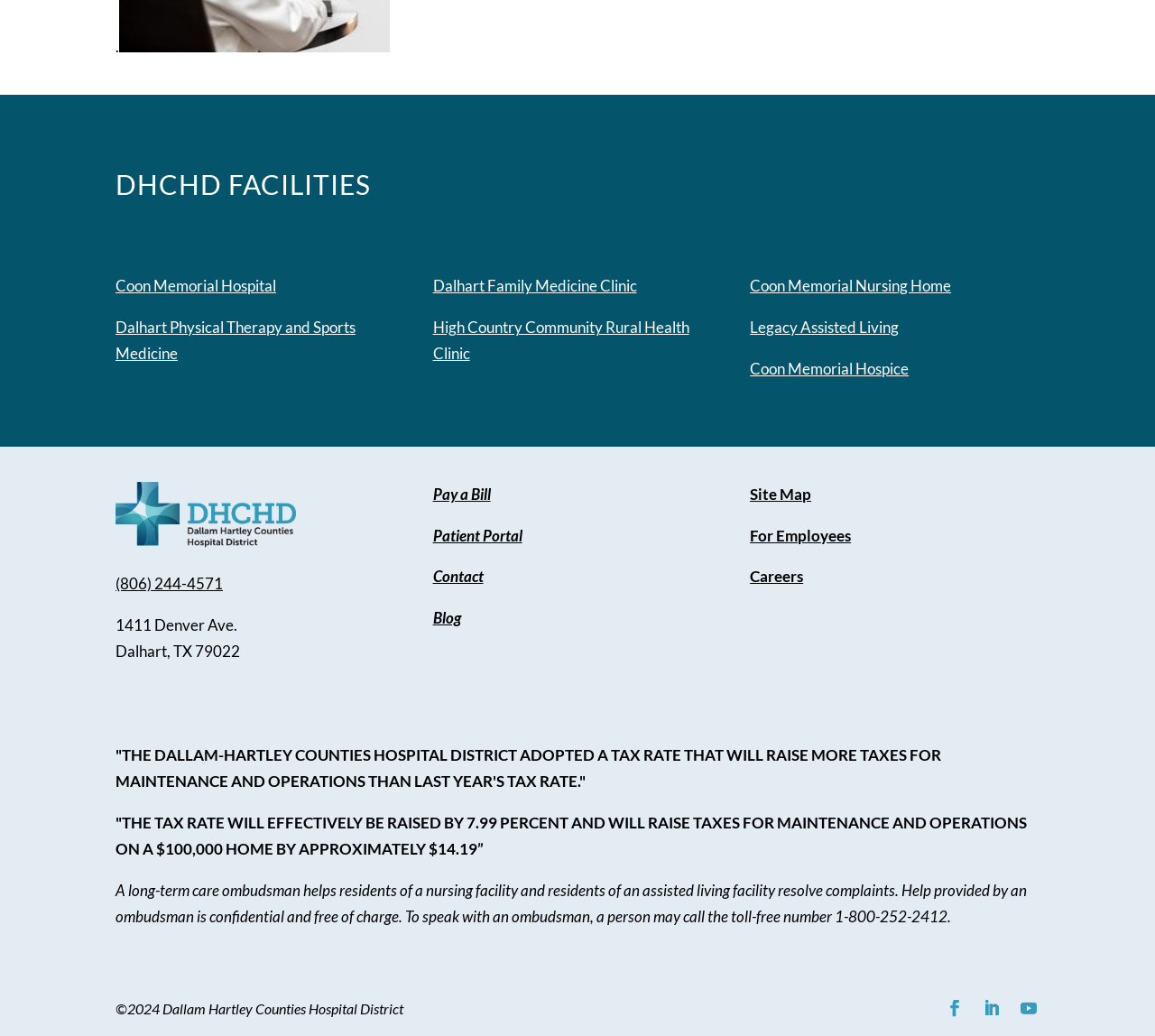Answer this question using a single word or a brief phrase:
What is the name of the hospital district?

Dallam-Hartley Counties Hospital District